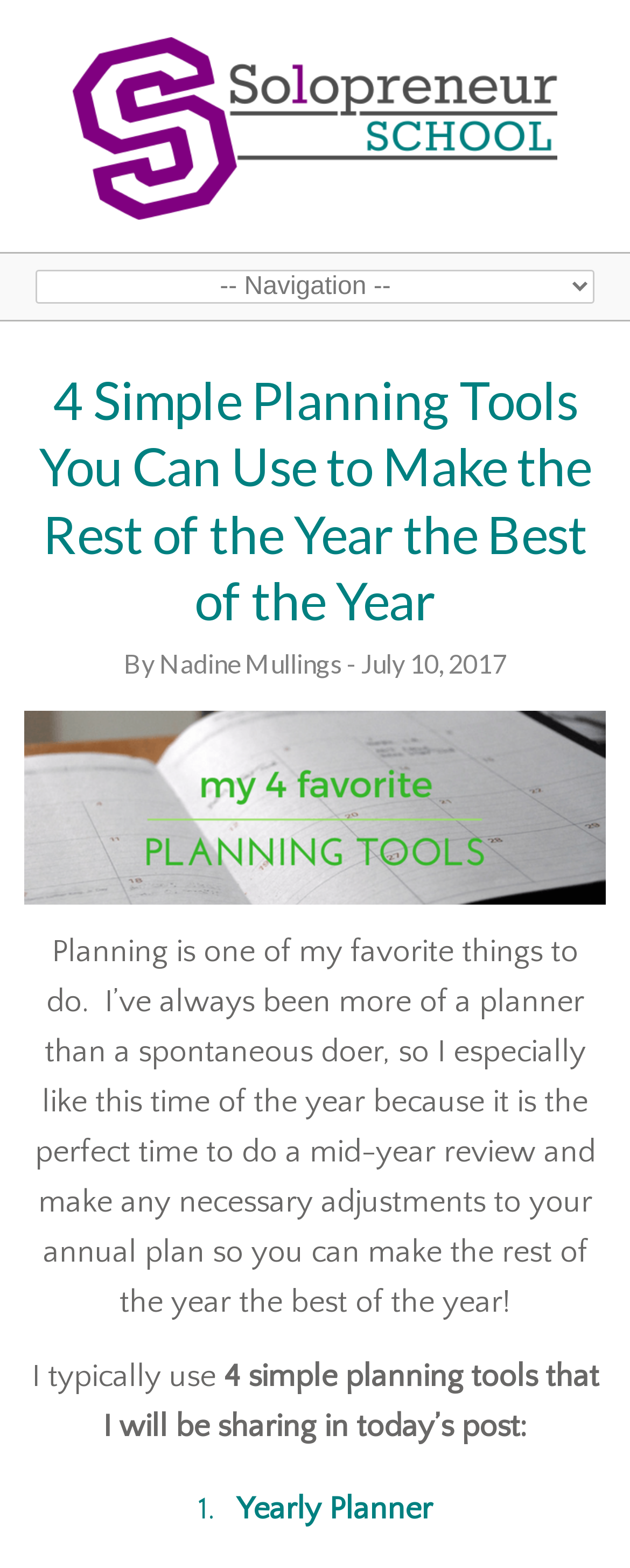Look at the image and answer the question in detail:
What is the name of the school?

The name of the school can be found in the top-left corner of the webpage, where it says 'Solopreneur School' in a heading element, which is also a link.